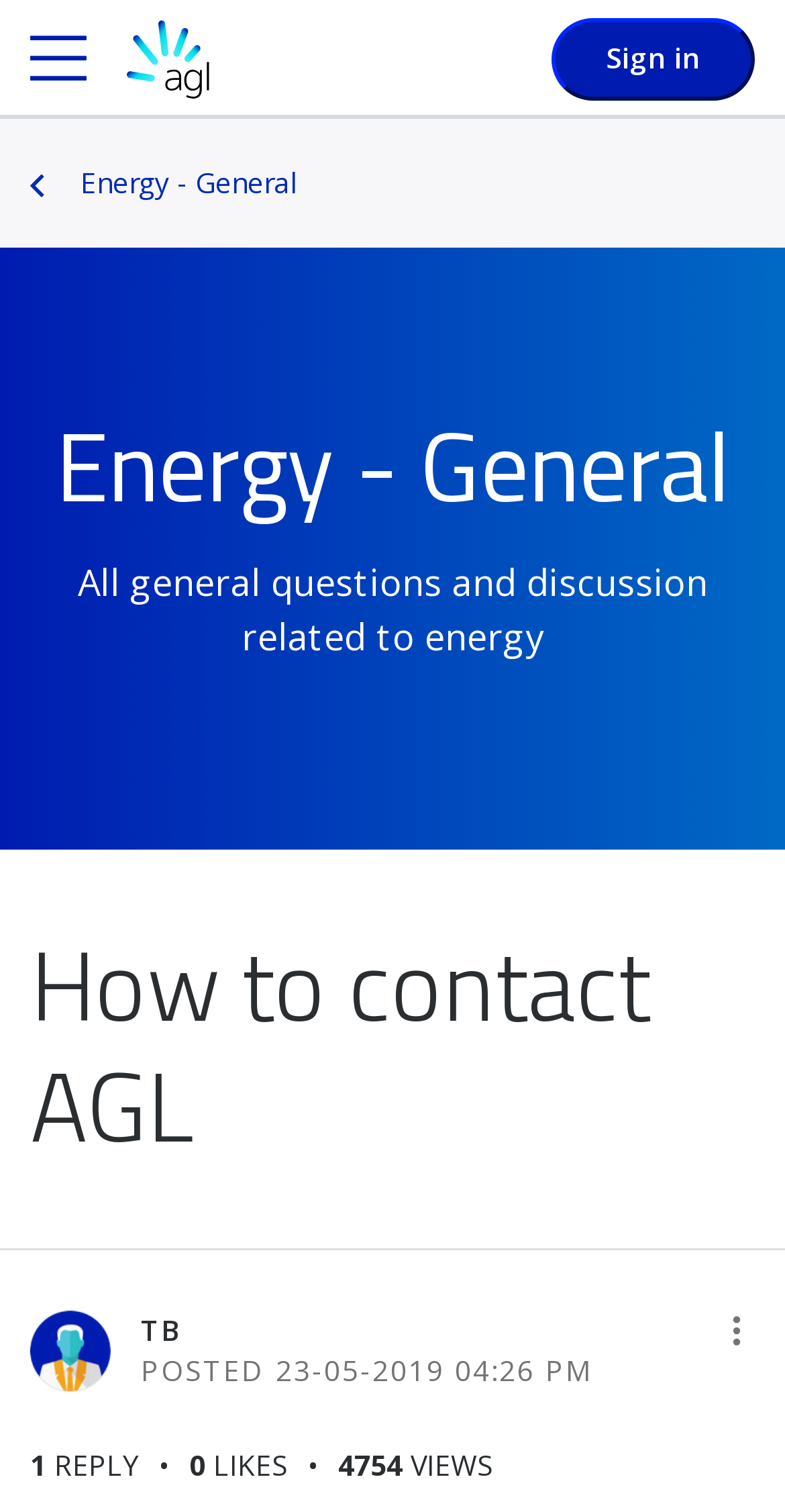Based on the image, provide a detailed and complete answer to the question: 
What is the logo of the website?

The logo is located at the top left corner of the webpage, and it is an image with a bounding box coordinate of [0.162, 0.011, 0.267, 0.066]. The OCR text of the image is 'Logo'.